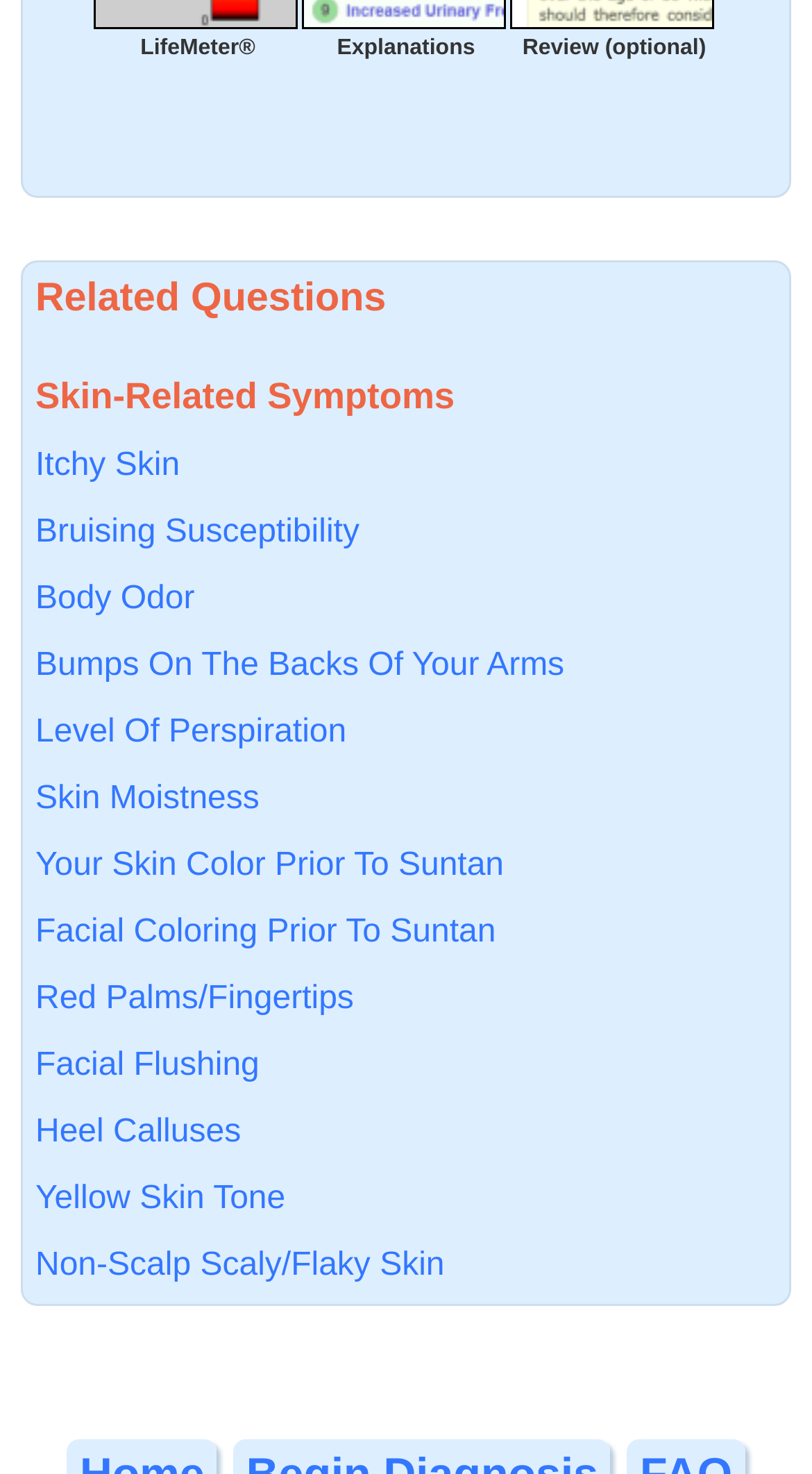Given the element description, predict the bounding box coordinates in the format (top-left x, top-left y, bottom-right x, bottom-right y). Make sure all values are between 0 and 1. Here is the element description: Level Of Perspiration

[0.044, 0.48, 0.956, 0.514]